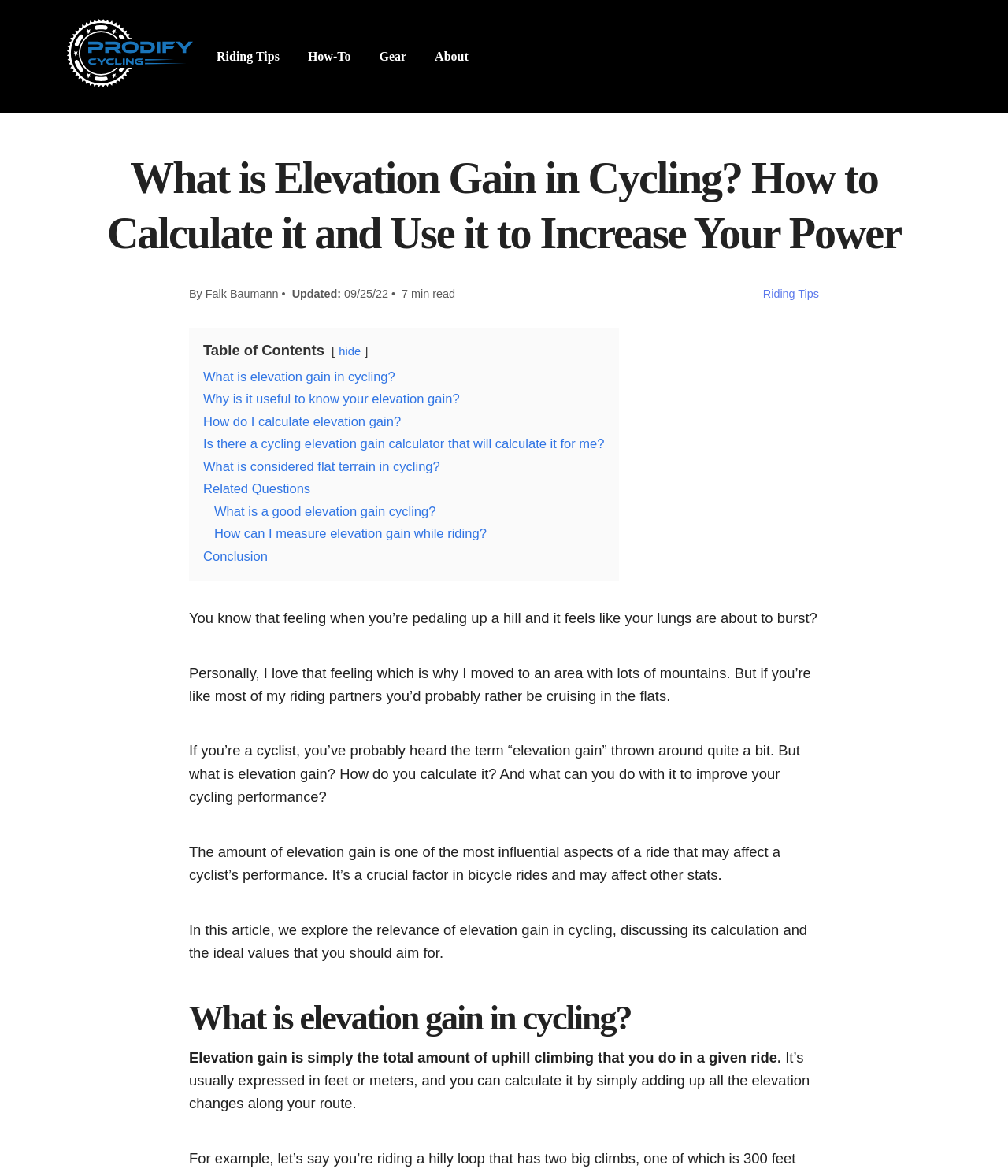Determine the bounding box for the UI element as described: "Riding Tips". The coordinates should be represented as four float numbers between 0 and 1, formatted as [left, top, right, bottom].

[0.215, 0.039, 0.277, 0.056]